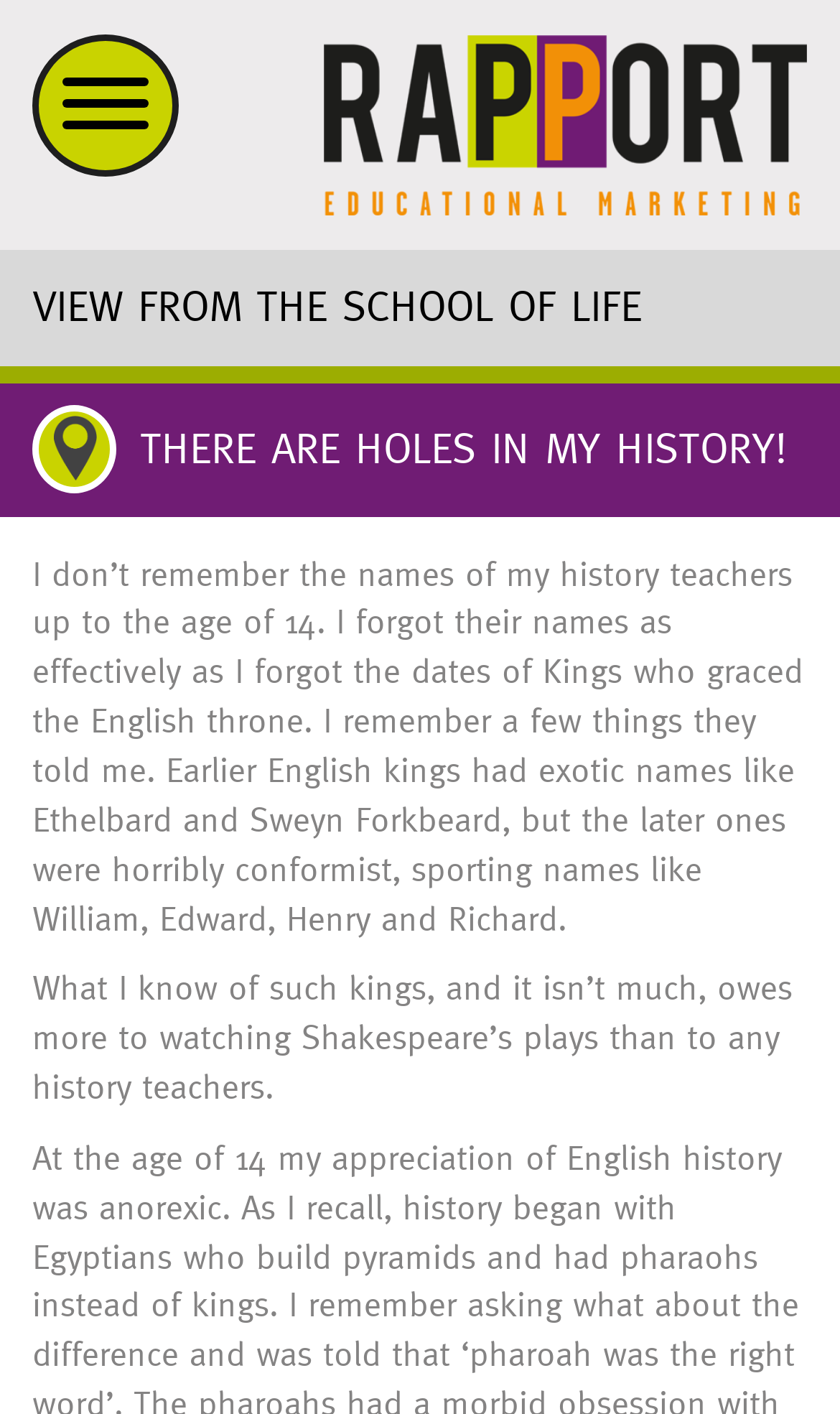What is the color of the comforter mentioned in the text?
Answer the question with a thorough and detailed explanation.

The text describes a scenario where the author is recalling their history lessons, and mentions a blue comforter in a hypothetical scenario, indicating that the comforter is blue in color.